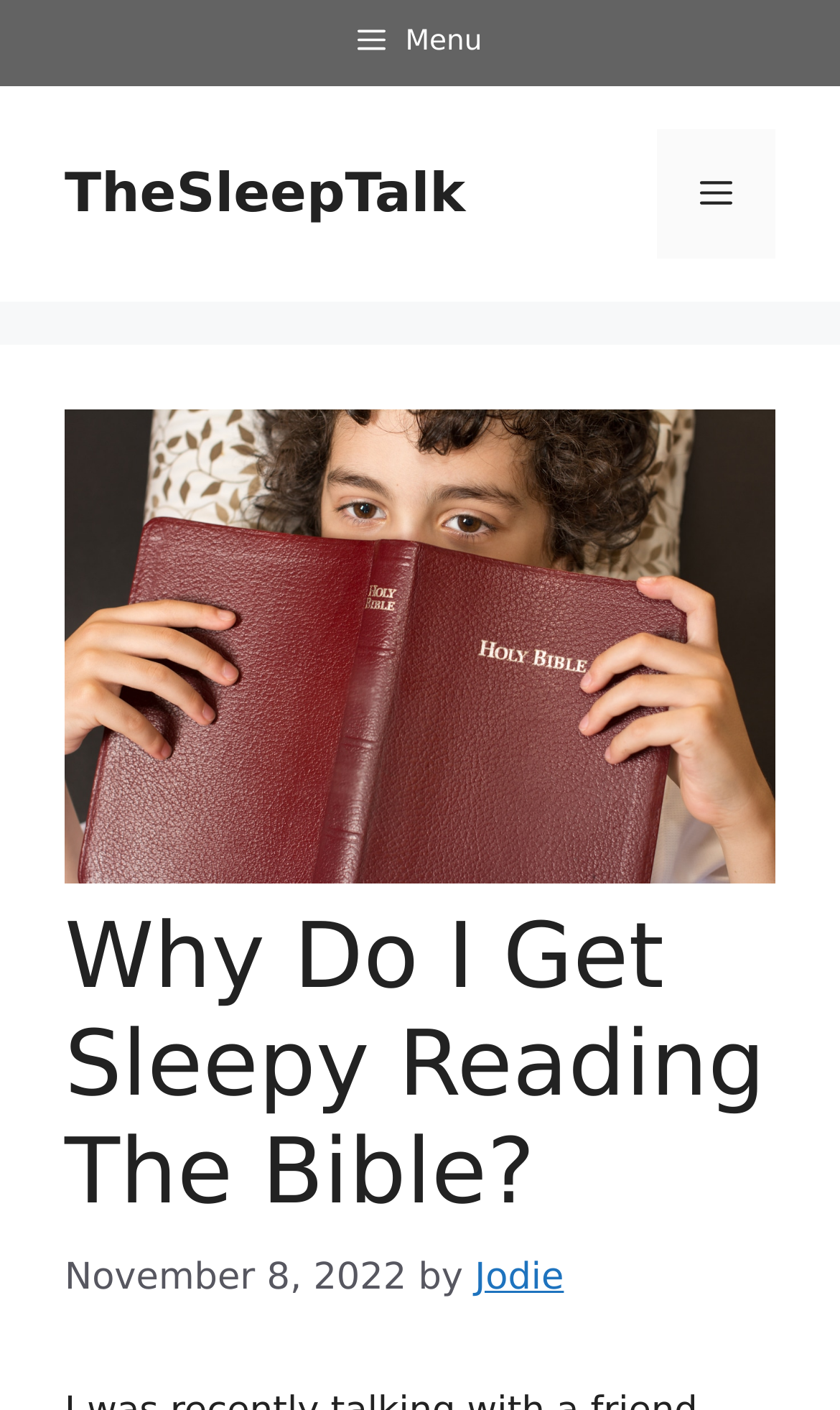What is the text on the banner at the top?
Please look at the screenshot and answer in one word or a short phrase.

Site